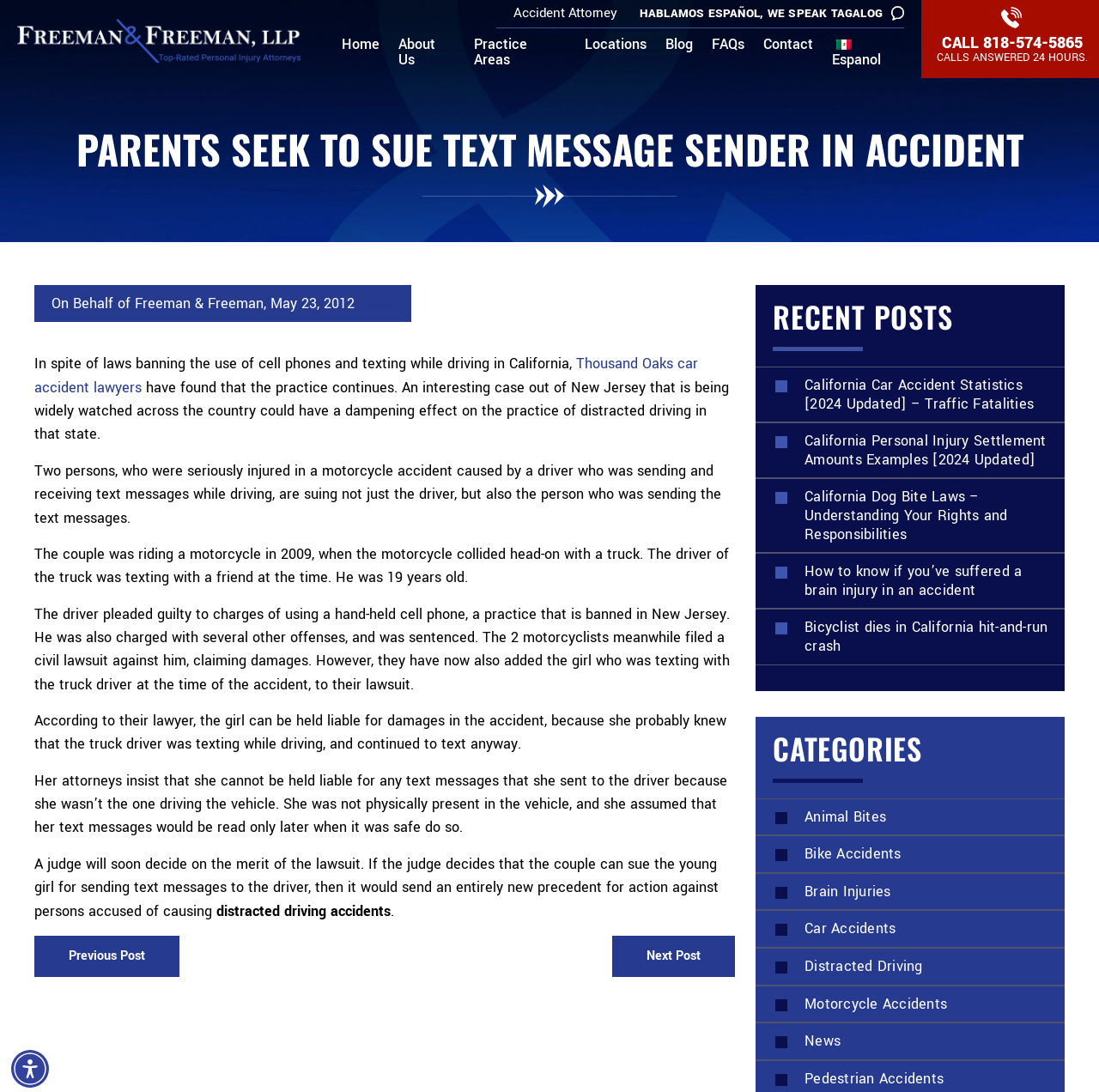Utilize the information from the image to answer the question in detail:
What is the topic of the article?

The topic of the article can be inferred from the content of the webpage, which discusses a case where a driver was texting while driving and caused an accident, and also mentions the practice of distracted driving.